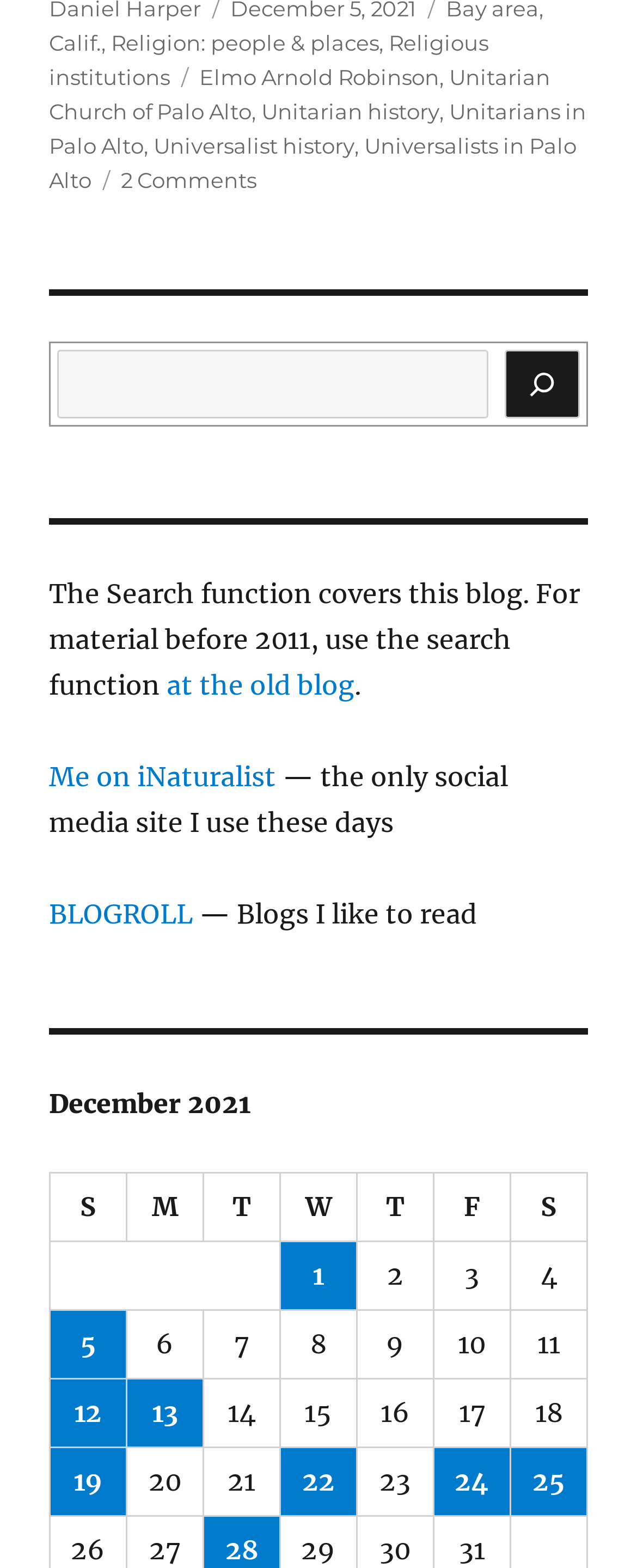What is the search function for?
Provide a fully detailed and comprehensive answer to the question.

The search function is for searching content within this blog, as indicated by the text 'The Search function covers this blog.'